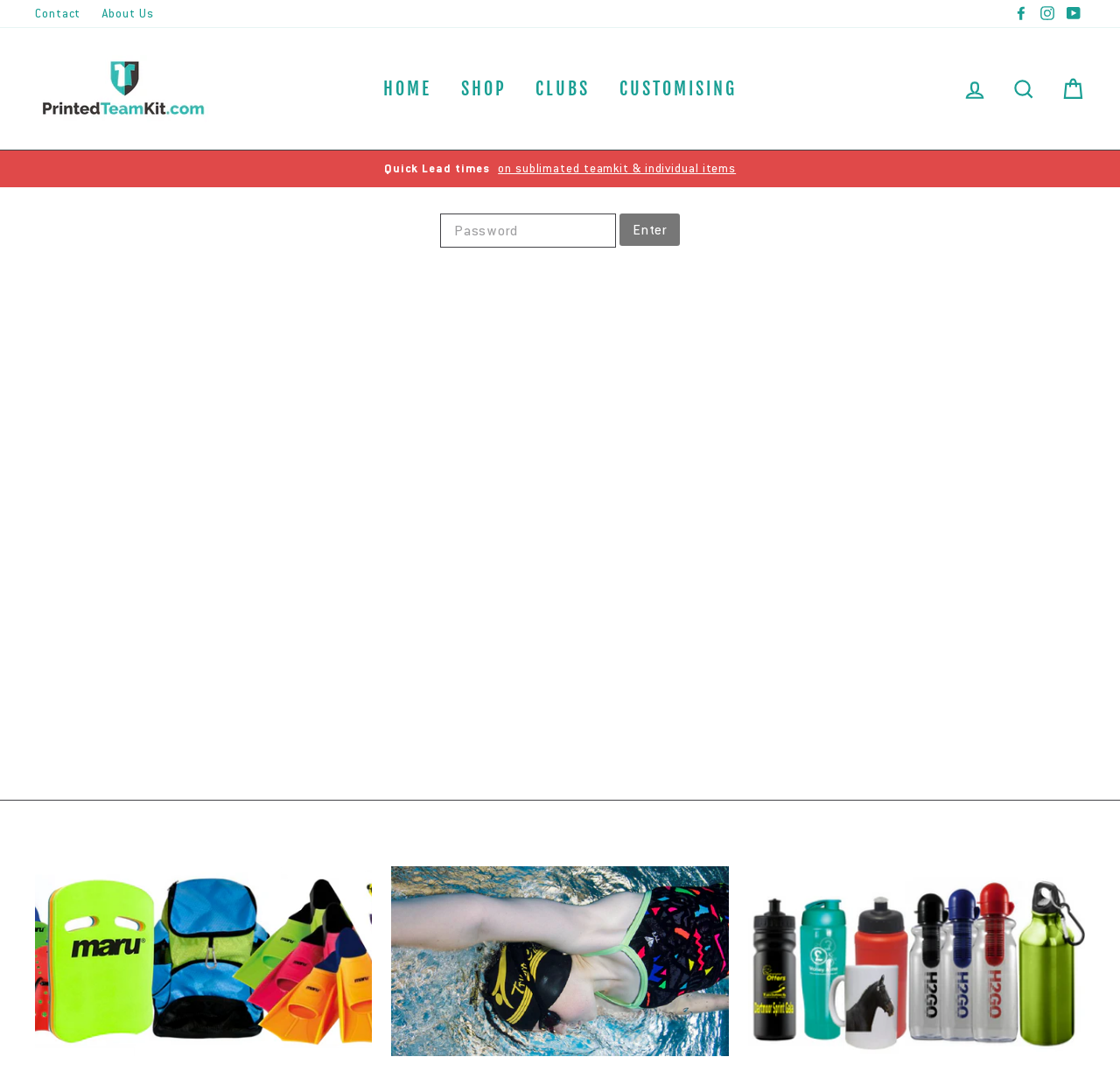Determine the bounding box coordinates of the element that should be clicked to execute the following command: "Search for something".

[0.894, 0.065, 0.934, 0.1]